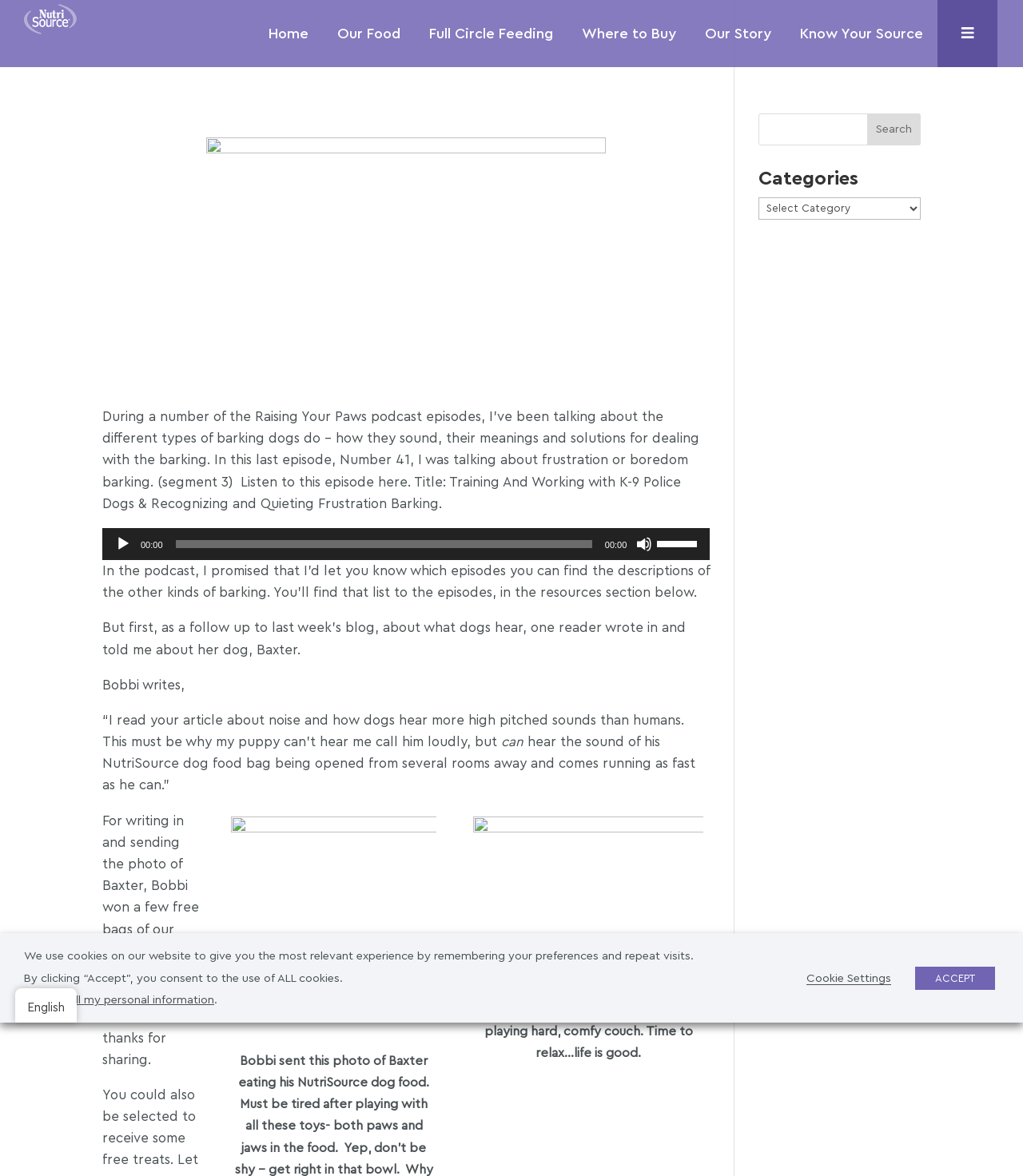Determine the bounding box coordinates of the region to click in order to accomplish the following instruction: "Read the latest news 'MG3 2024: Australian pricing and specifications'". Provide the coordinates as four float numbers between 0 and 1, specifically [left, top, right, bottom].

None